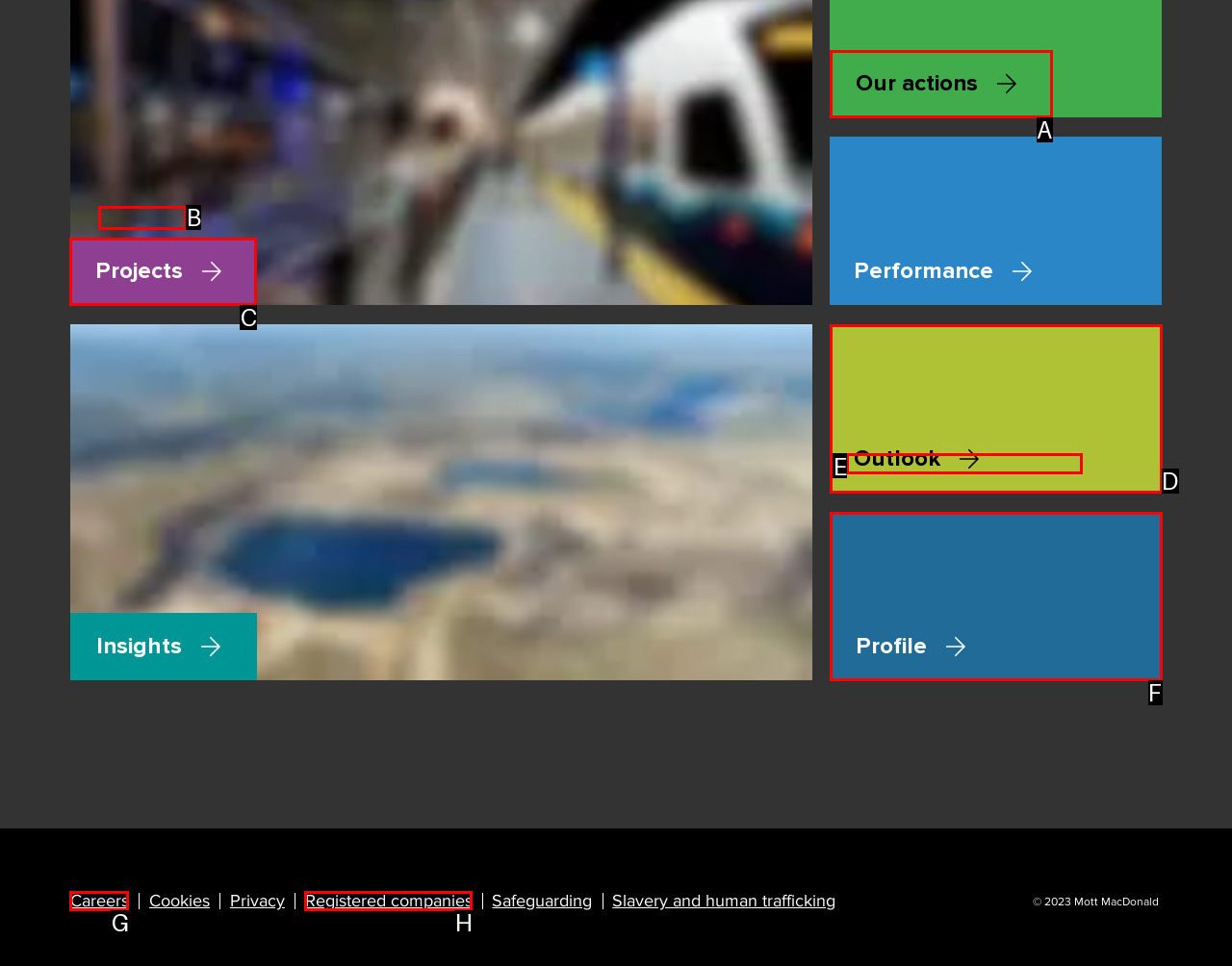Point out the option that needs to be clicked to fulfill the following instruction: View our actions
Answer with the letter of the appropriate choice from the listed options.

A